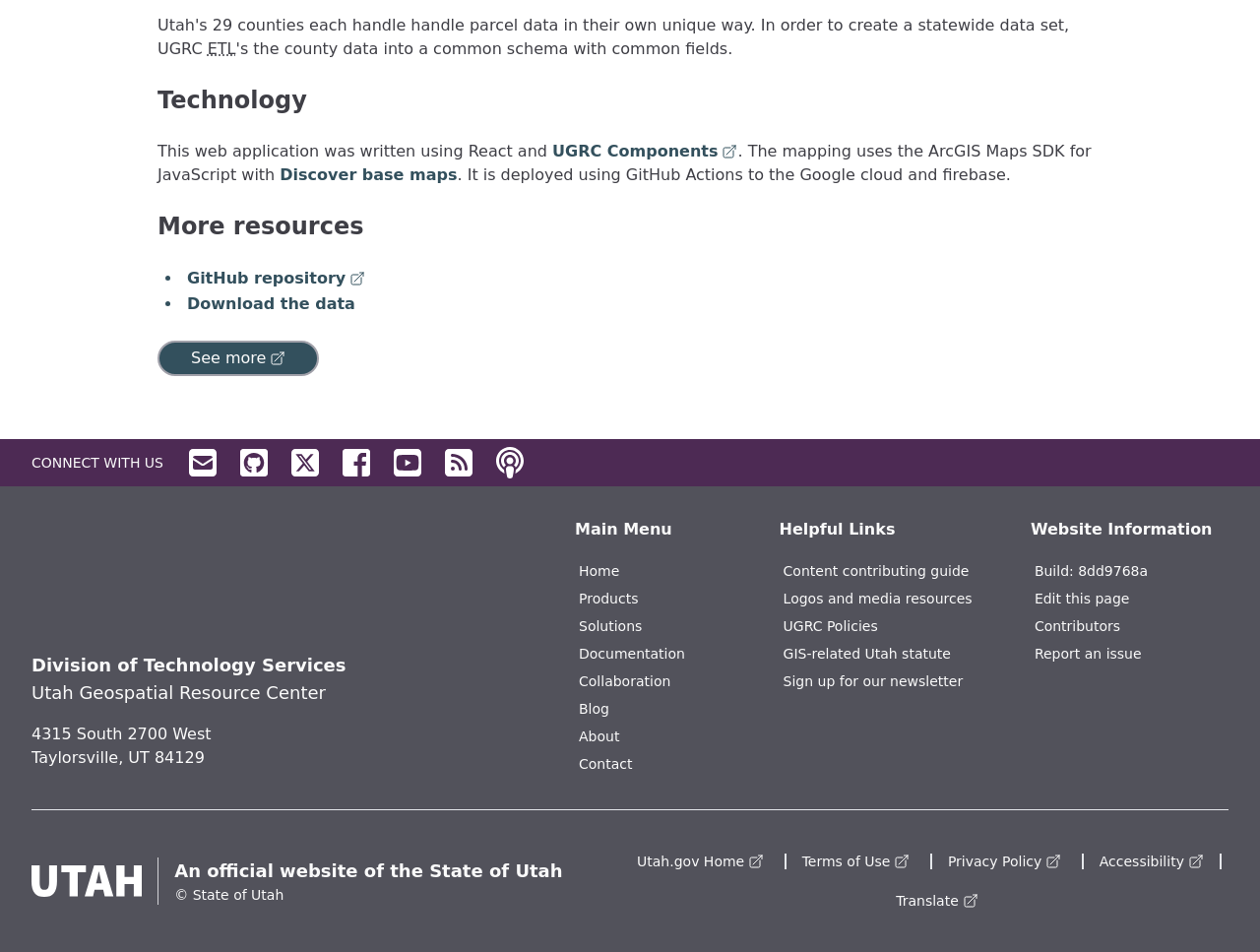Using the element description: "Sign up for our newsletter", determine the bounding box coordinates for the specified UI element. The coordinates should be four float numbers between 0 and 1, [left, top, right, bottom].

[0.622, 0.707, 0.764, 0.724]